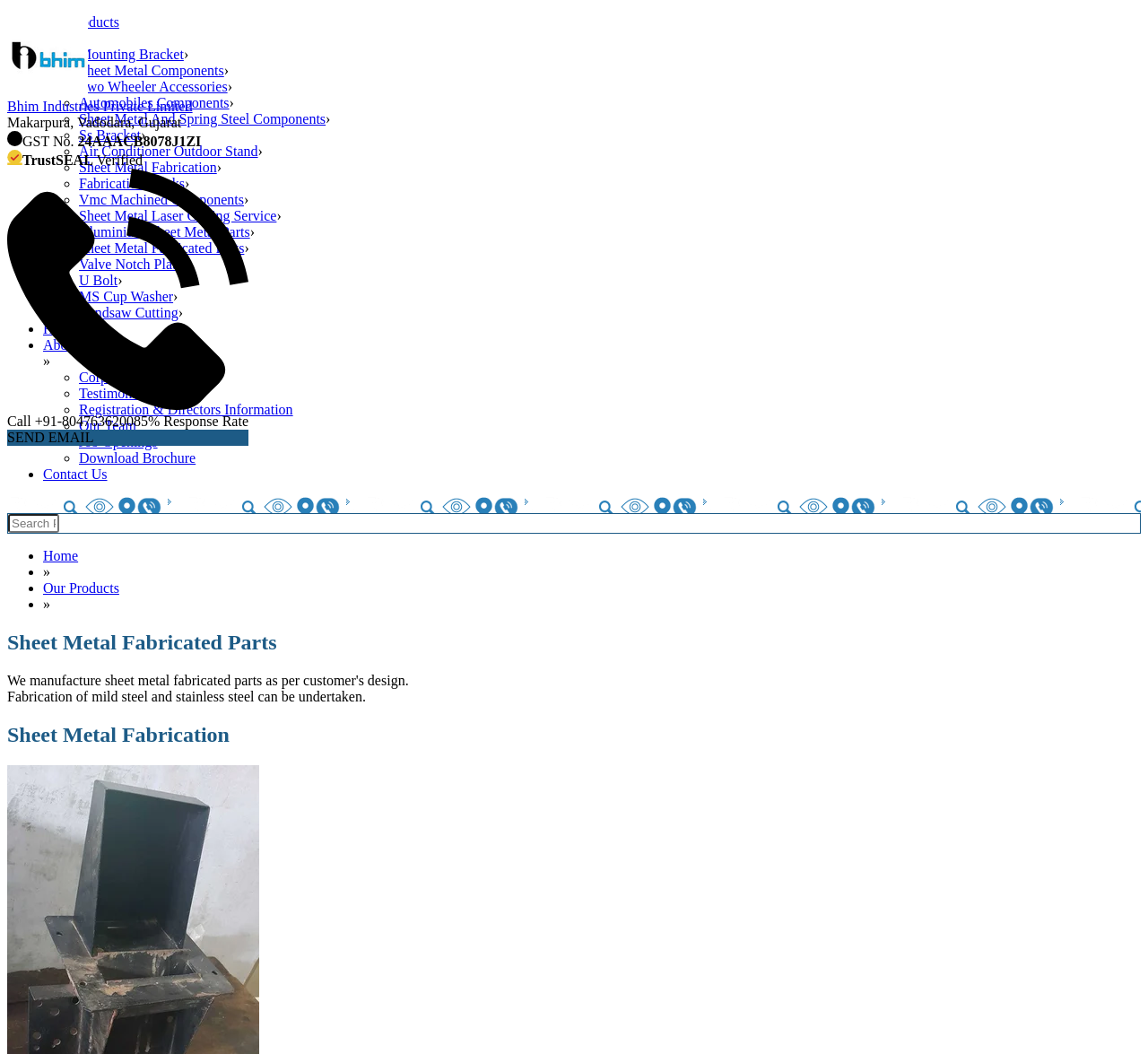Pinpoint the bounding box coordinates for the area that should be clicked to perform the following instruction: "Search for products or services".

[0.007, 0.488, 0.052, 0.506]